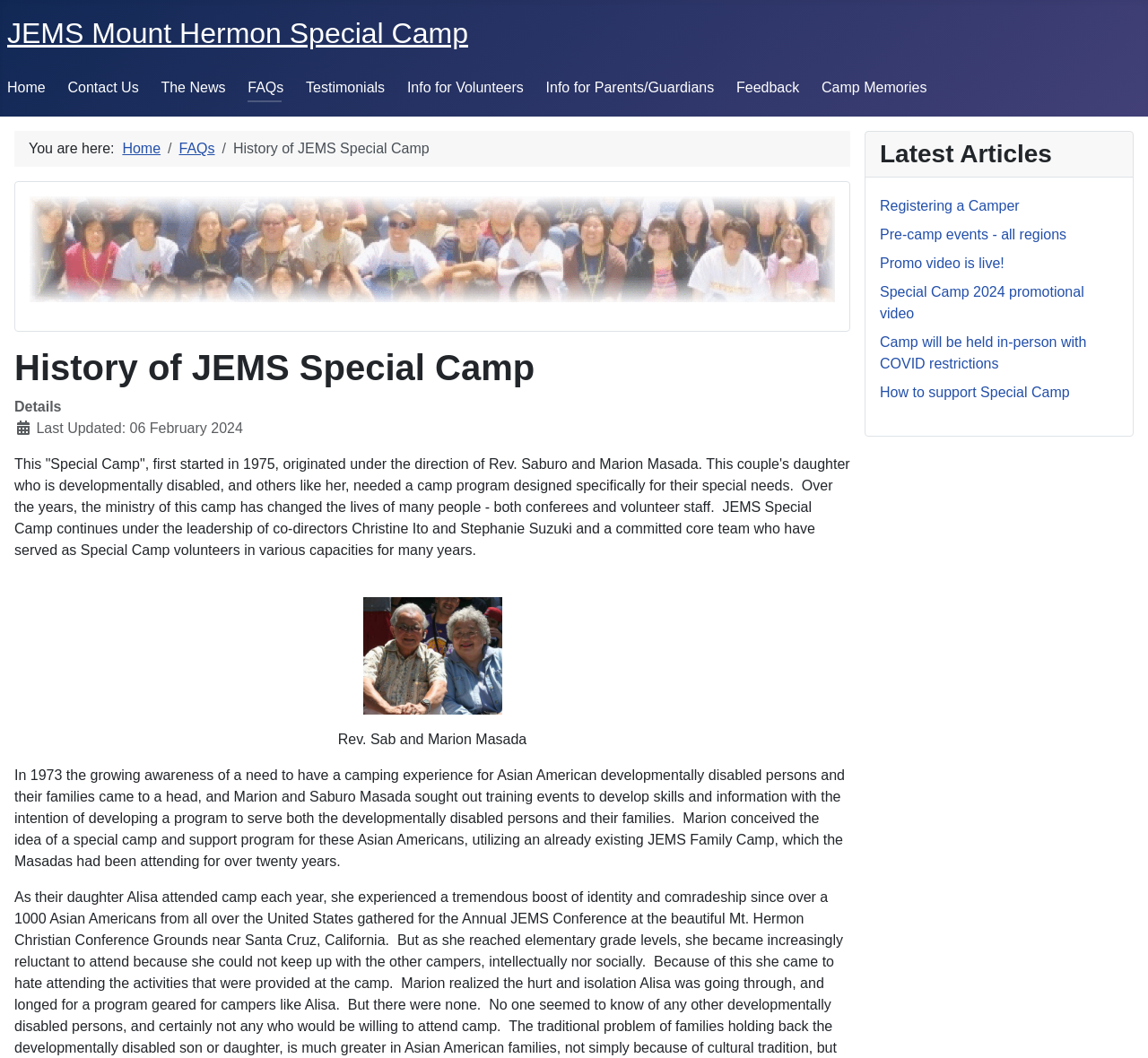Offer an extensive depiction of the webpage and its key elements.

The webpage is about JEMS Special Camp, a Christian summer camp for individuals with developmental disabilities, primarily of Asian Pacific American descent. 

At the top of the page, there is a navigation menu with links to various sections, including "Home", "Contact Us", "The News", "FAQs", "Testimonials", "Info for Volunteers", "Info for Parents/Guardians", "Feedback", and "Camp Memories". 

Below the navigation menu, there is a breadcrumbs section showing the current location, "History of JEMS Special Camp", with links to "Home" and "FAQs". 

The main content of the page is divided into two sections. The first section is about the history of JEMS Special Camp, with a heading "History of JEMS Special Camp" and a description list detailing the camp's origins, its leadership, and its mission. There is also a paragraph of text describing the camp's history, including its founding in 1975 by Rev. Saburo and Marion Masada, and its continued operation under the leadership of co-directors Christine Ito and Stephanie Suzuki. 

The second section is about the latest articles, with a heading "Latest Articles" and five links to news articles, including "Registering a Camper", "Pre-camp events - all regions", "Promo video is live!", "Special Camp 2024 promotional video", and "Camp will be held in-person with COVID restrictions".